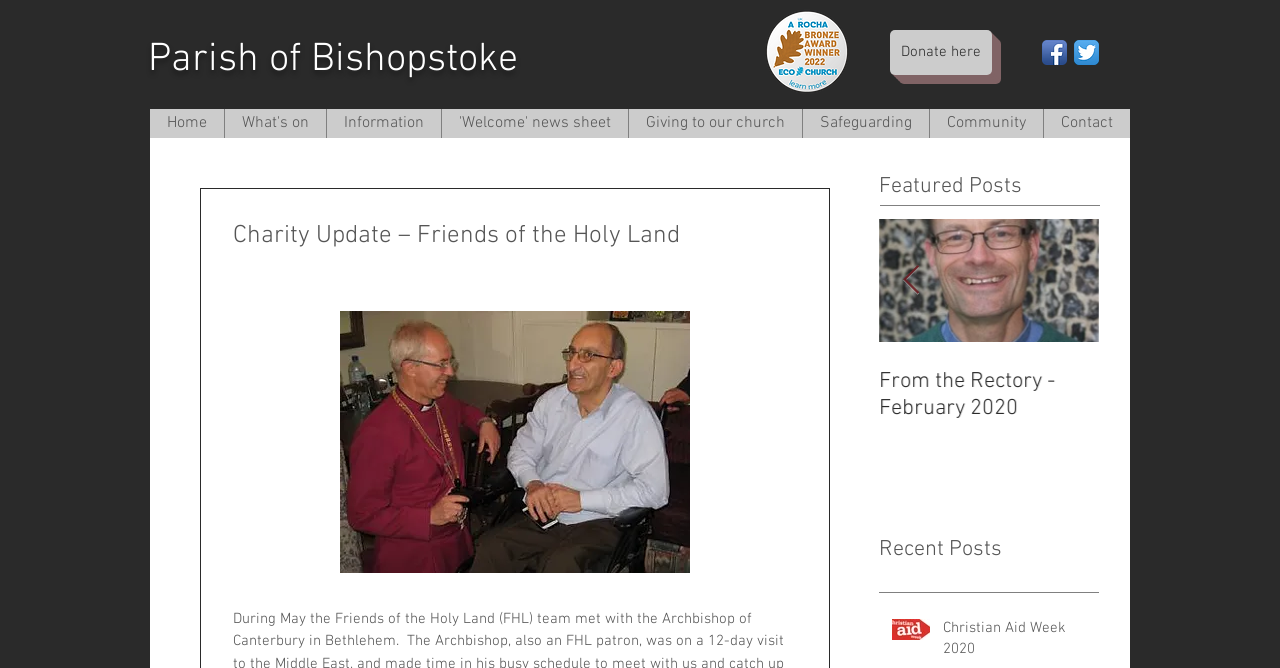Locate the bounding box coordinates of the element that needs to be clicked to carry out the instruction: "Click the Previous Item button". The coordinates should be given as four float numbers ranging from 0 to 1, i.e., [left, top, right, bottom].

[0.705, 0.397, 0.719, 0.442]